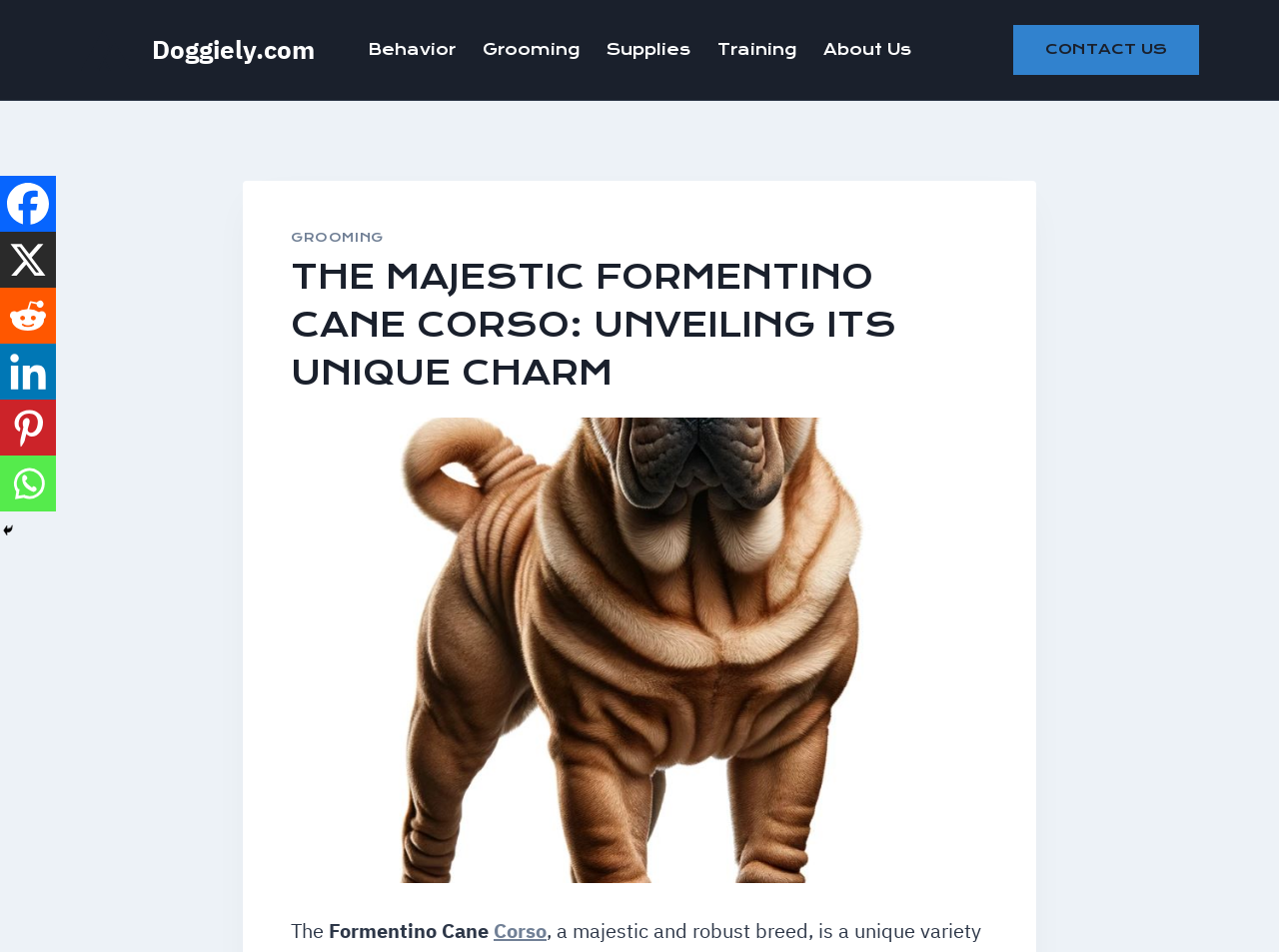What is the primary navigation menu on this webpage? Observe the screenshot and provide a one-word or short phrase answer.

Behavior, Grooming, Supplies, Training, About Us